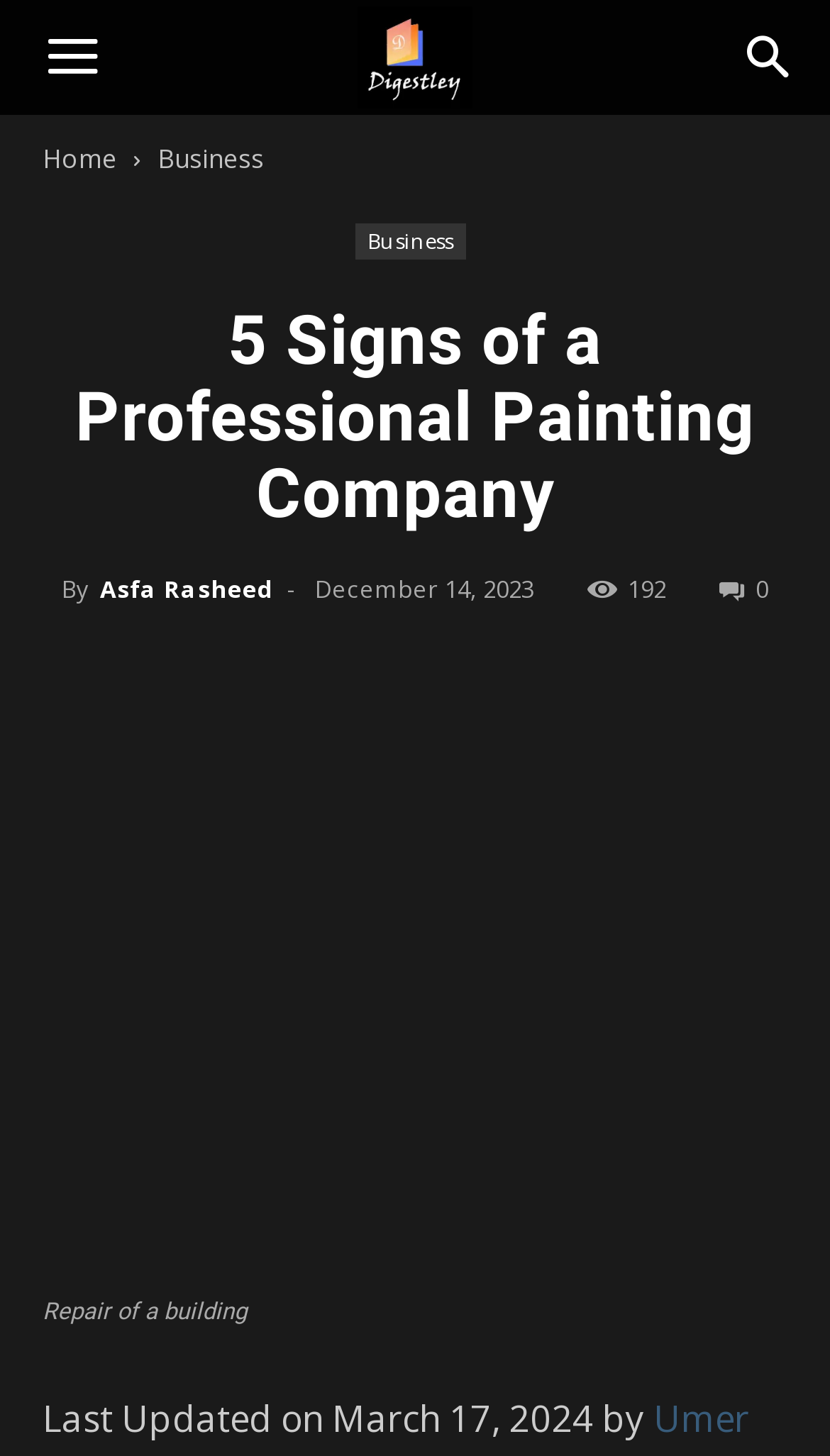What is the category of the article?
Please respond to the question with a detailed and thorough explanation.

I found the category by looking at the link text 'Business' in the navigation menu, which suggests that the article belongs to the business category.